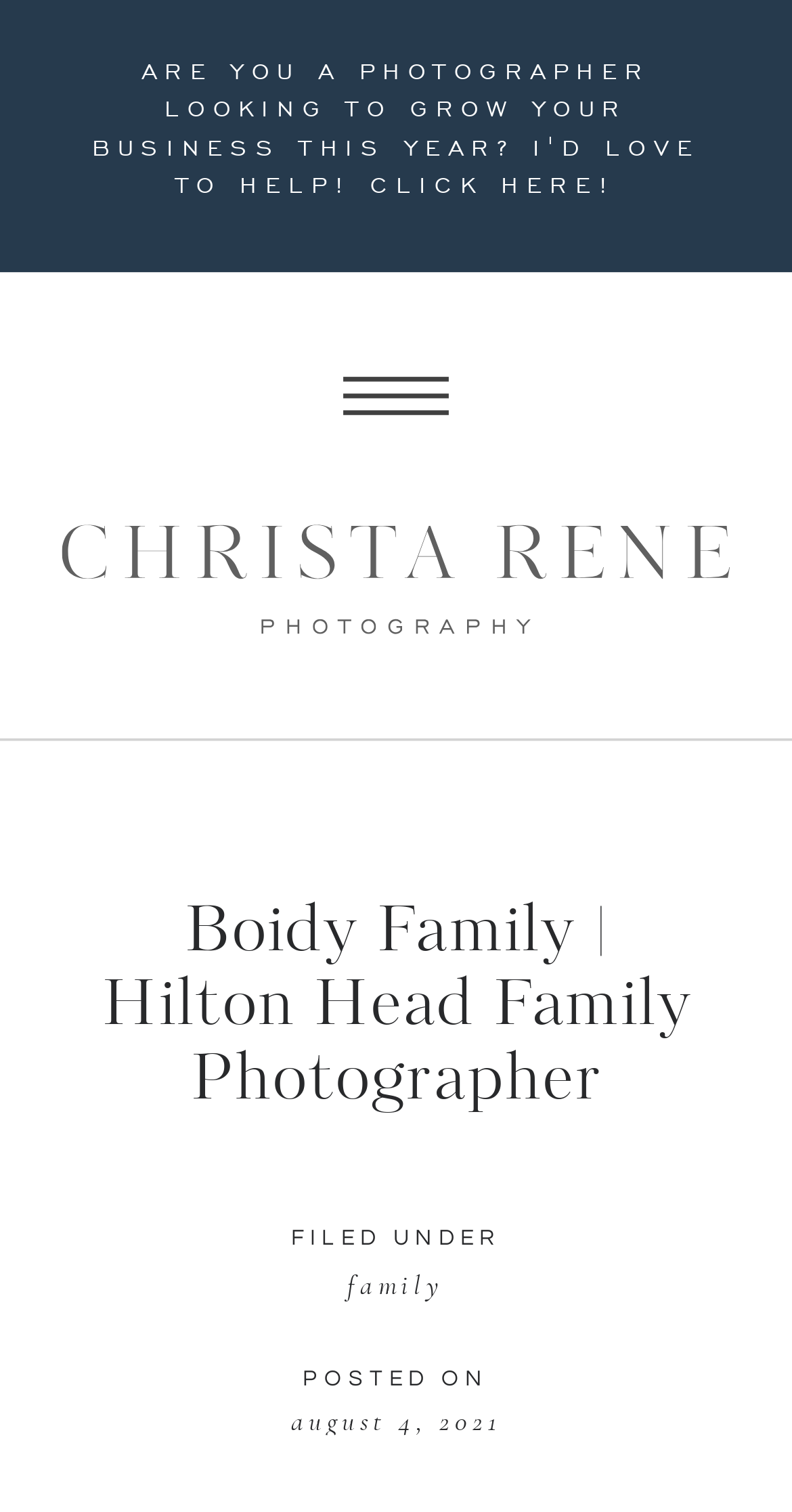Determine the bounding box for the UI element described here: "Family".

[0.439, 0.84, 0.561, 0.861]